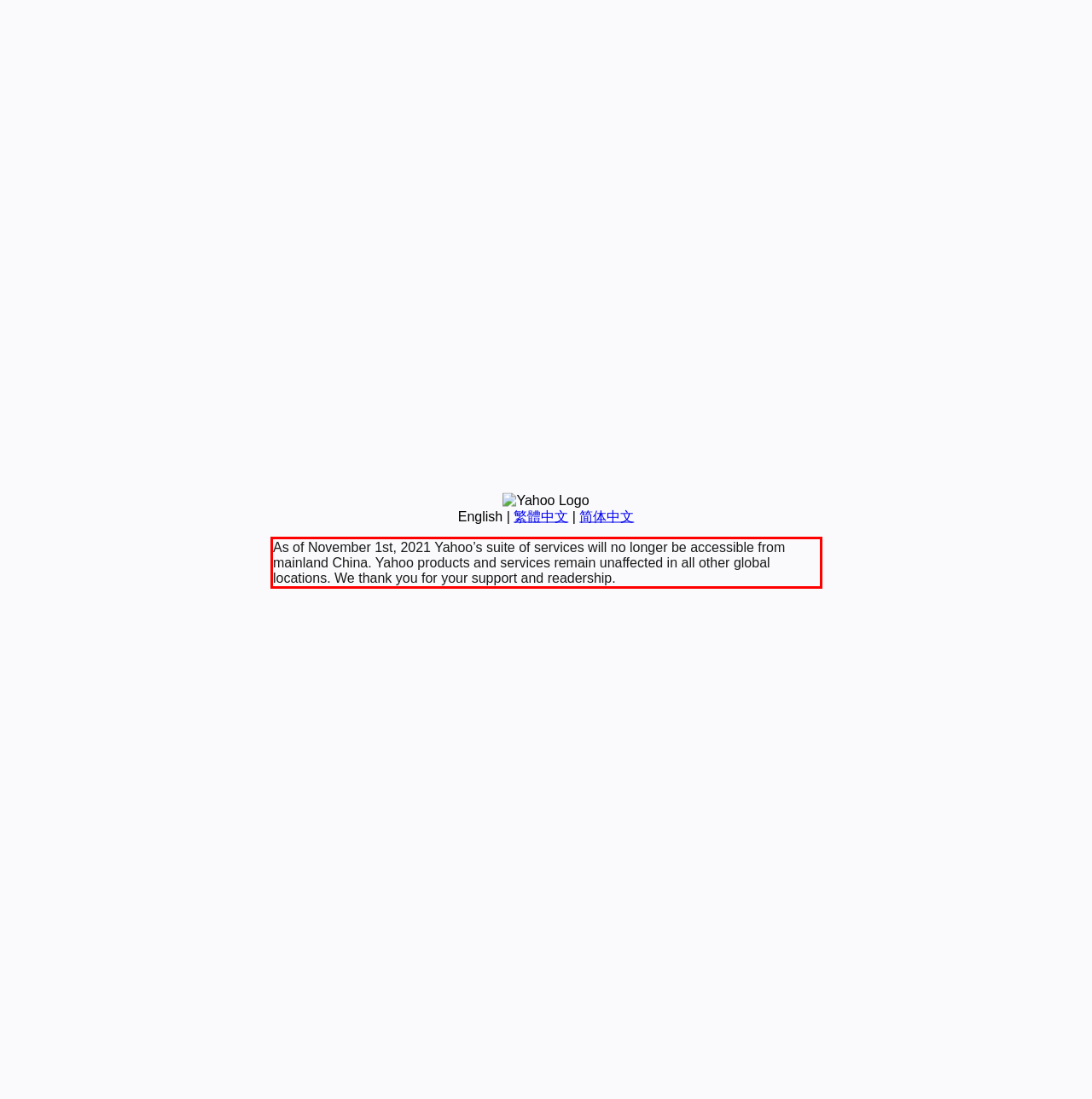Using the provided webpage screenshot, identify and read the text within the red rectangle bounding box.

As of November 1st, 2021 Yahoo’s suite of services will no longer be accessible from mainland China. Yahoo products and services remain unaffected in all other global locations. We thank you for your support and readership.